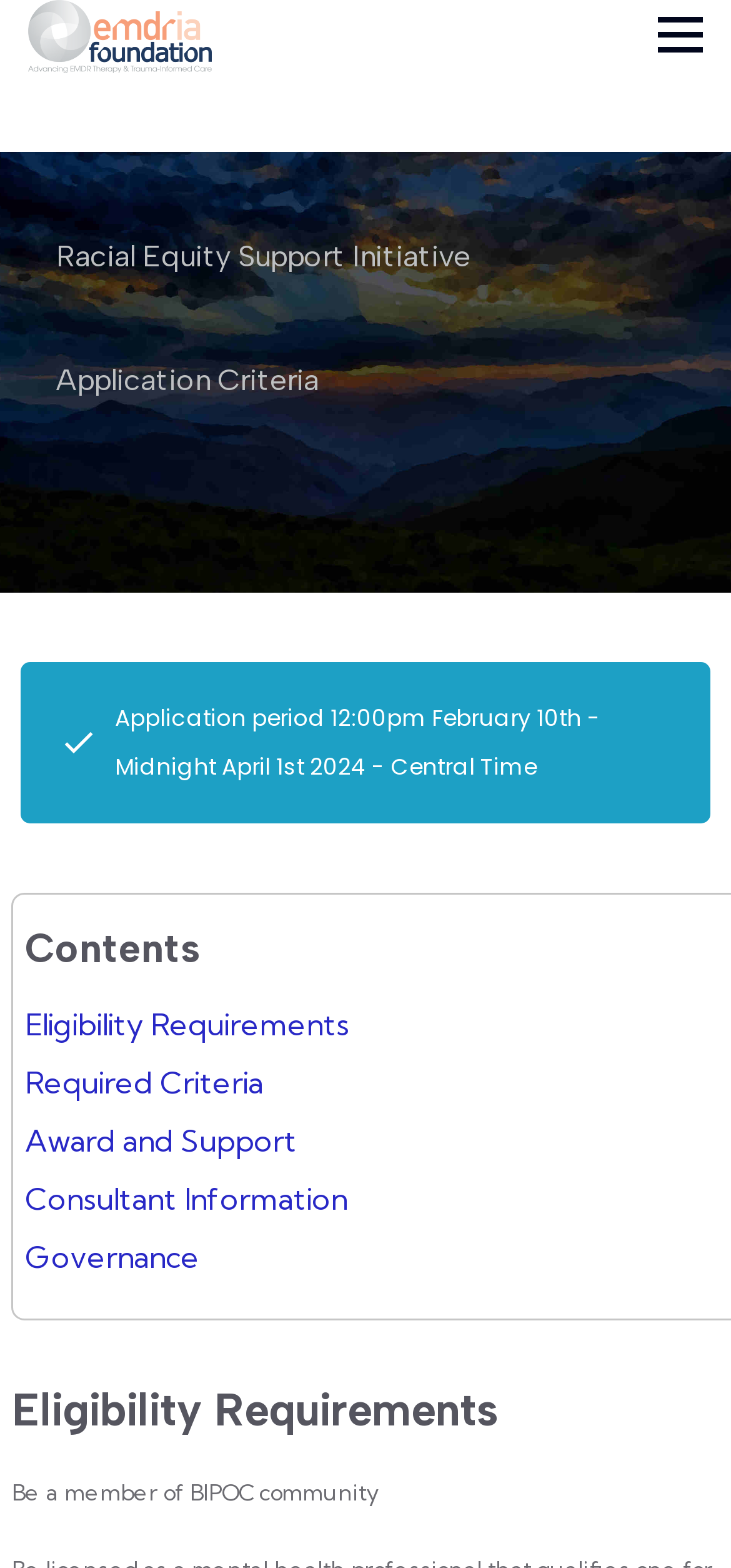Give a detailed explanation of the elements present on the webpage.

The webpage is about the RESI Application of the EMDRIA Foundation. At the top left, there is a figure containing a link to the EMDRIA Foundation, accompanied by an image. On the top right, there is a button to open a menu, which is represented by an image.

Below the top section, there are three headings: "Racial Equity Support Initiative", "Application Criteria", and a blank heading. The "Application Criteria" heading is followed by a paragraph of text stating the application period, from 12:00 pm February 10th to Midnight April 1st, 2024, in Central Time.

Underneath the application period text, there are five links: "Eligibility Requirements", "Required Criteria", "Award and Support", "Consultant Information", and "Governance". These links are aligned to the left and stacked vertically.

At the bottom of the page, there is a static text stating "Be a member of BIPOC community".